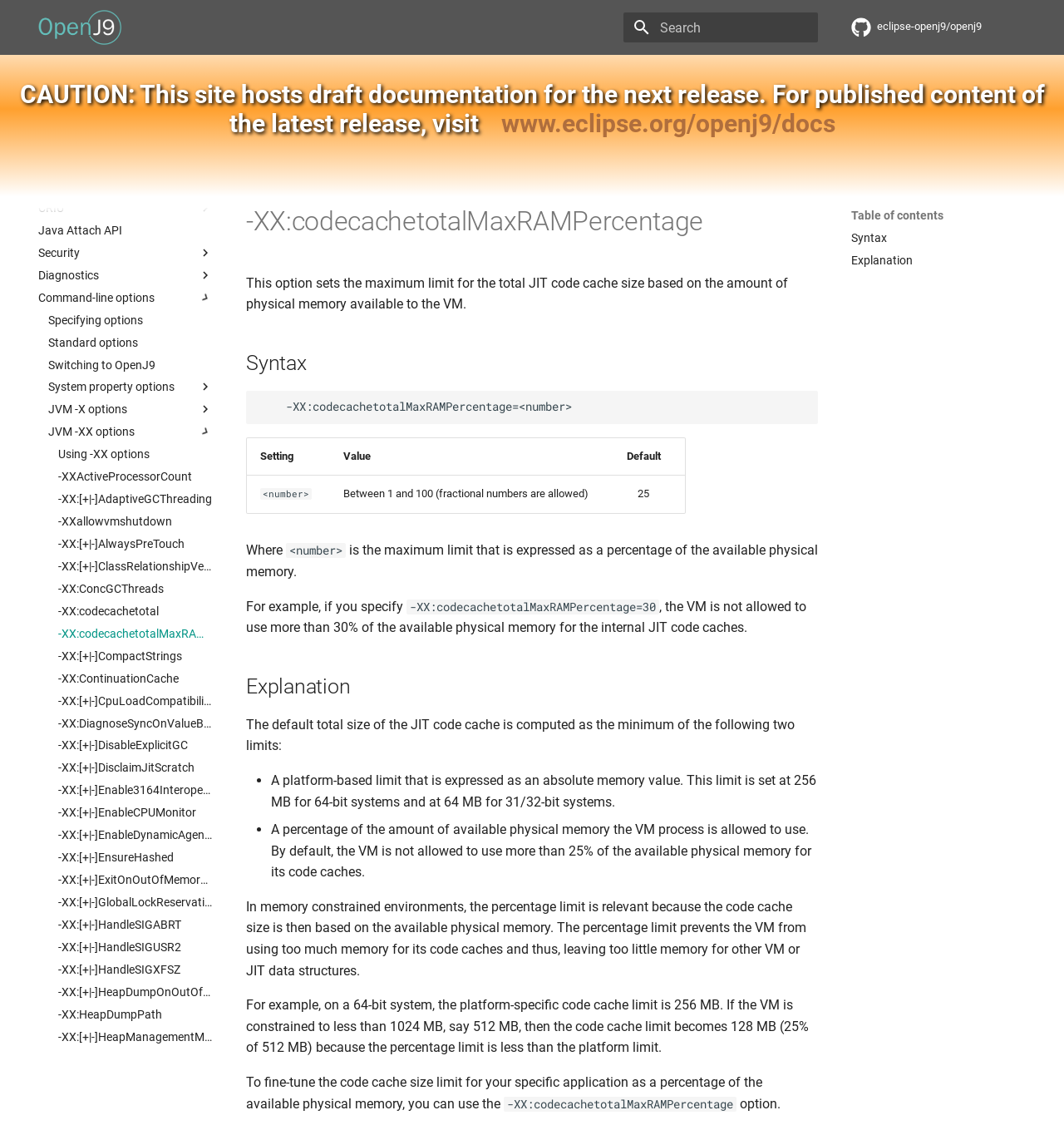Locate the bounding box coordinates of the item that should be clicked to fulfill the instruction: "Search for documentation".

[0.586, 0.01, 0.769, 0.039]